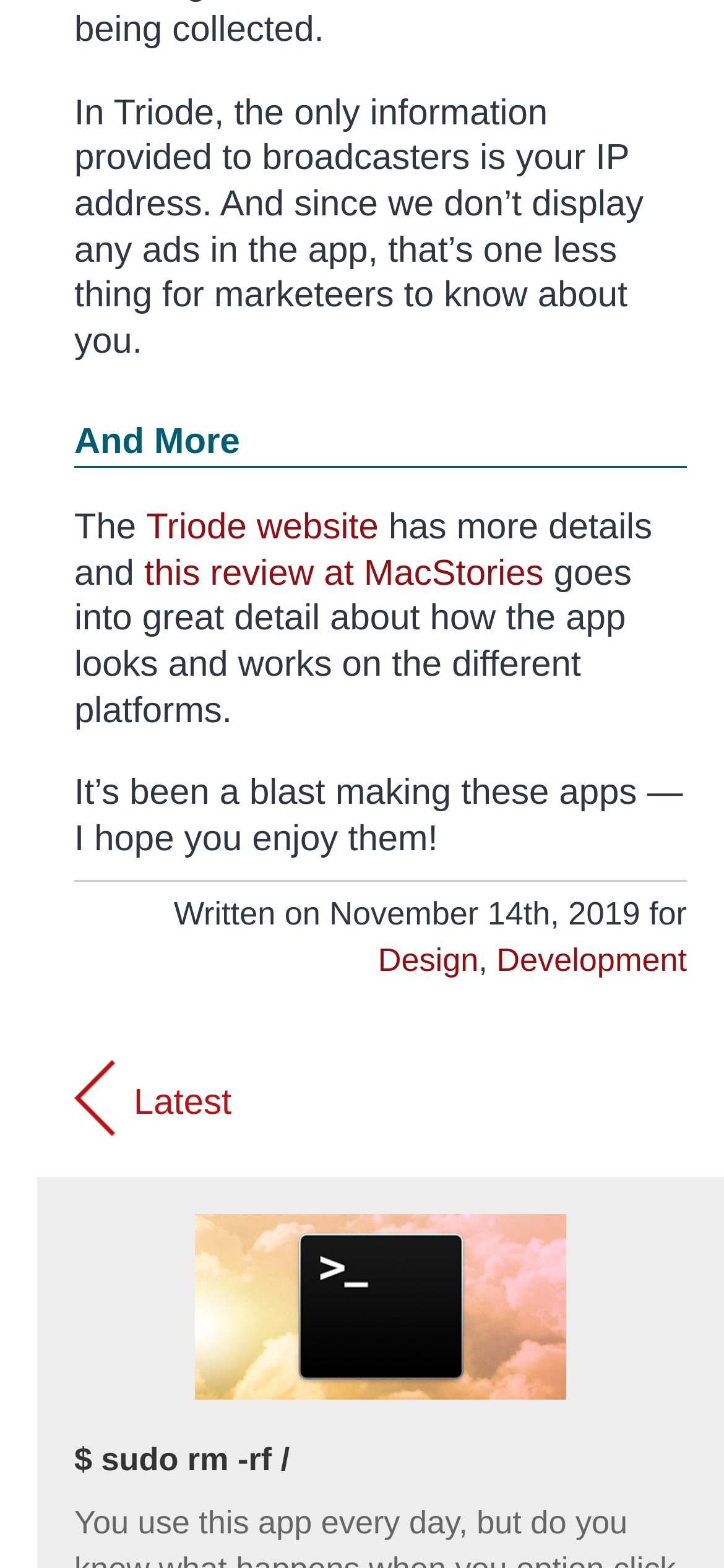Given the description of a UI element: "Circle Sport Racing", identify the bounding box coordinates of the matching element in the webpage screenshot.

None